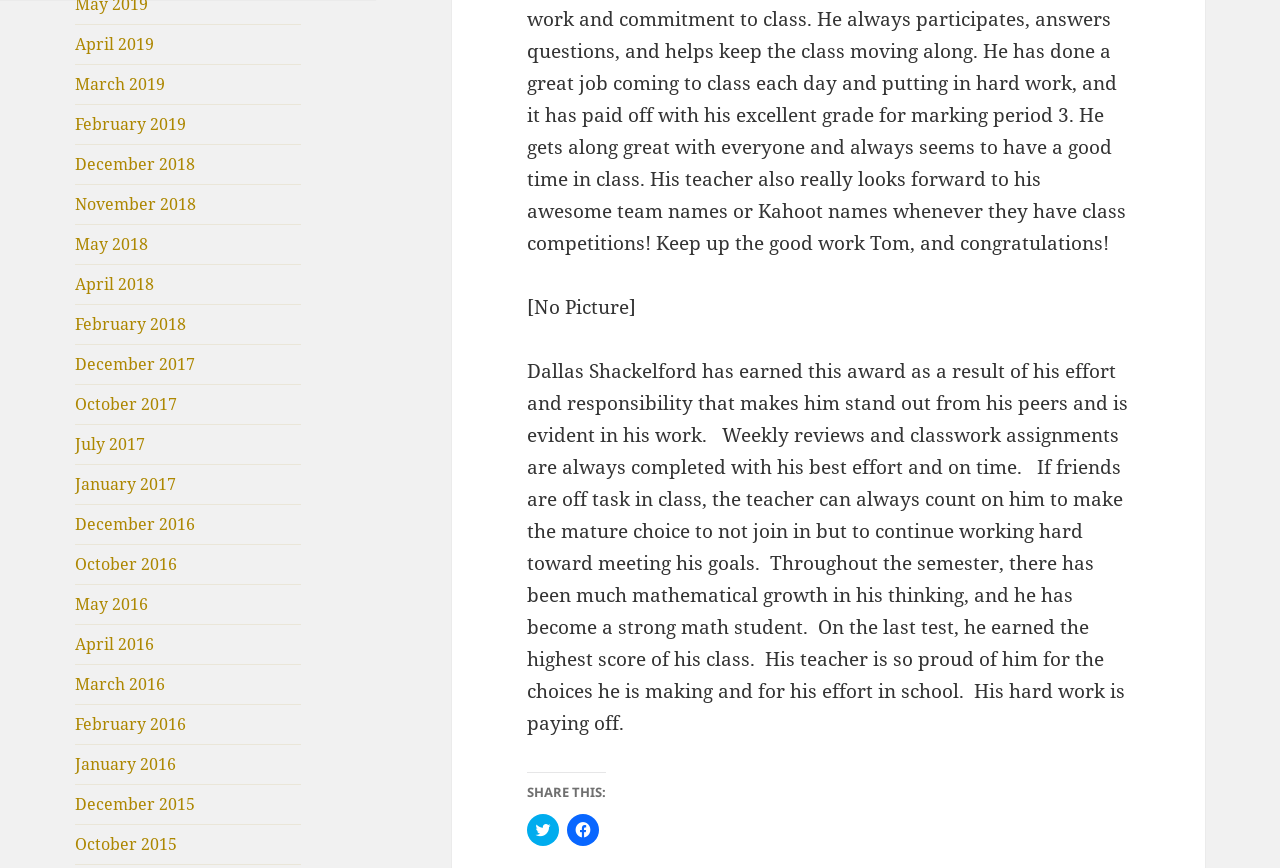Answer with a single word or phrase: 
How many links are available to share the content?

2